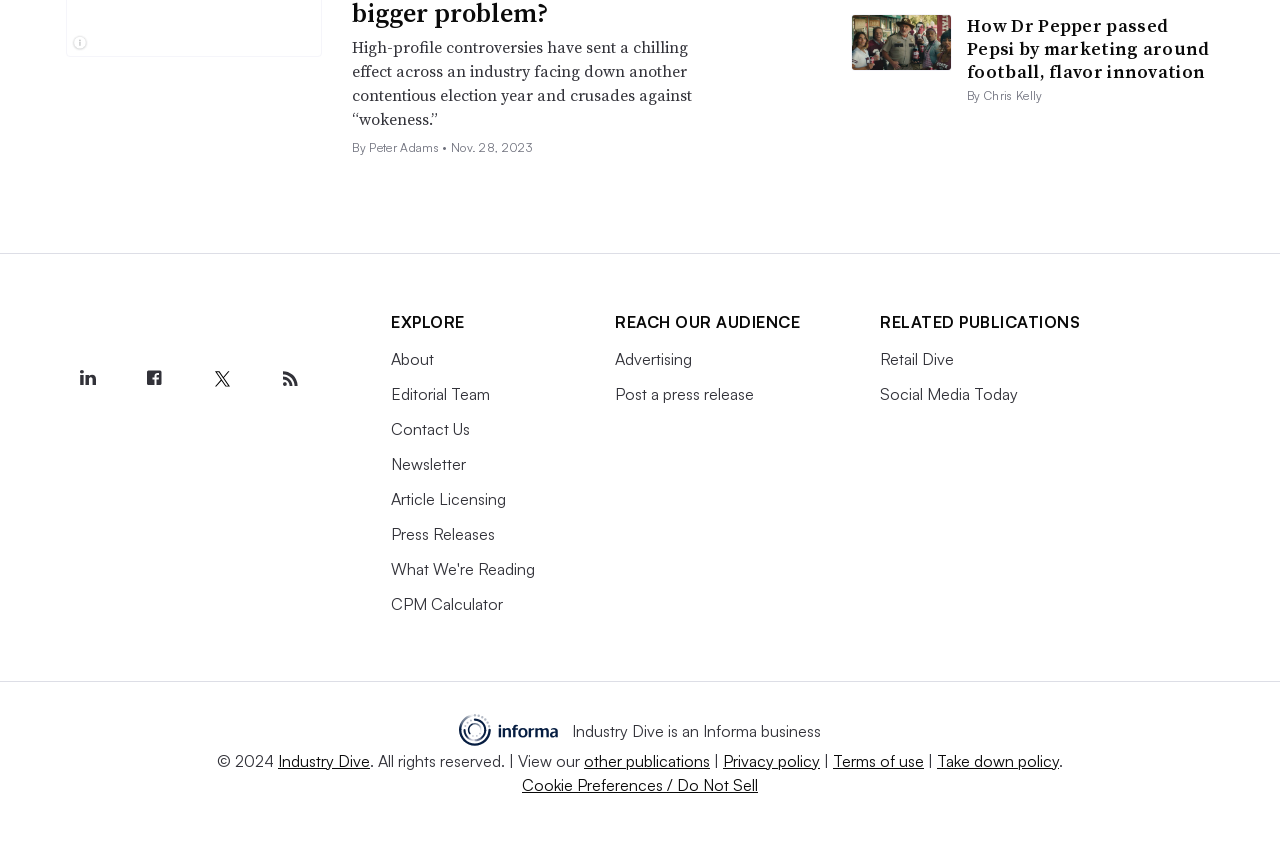Identify the bounding box coordinates of the element that should be clicked to fulfill this task: "Read the blog". The coordinates should be provided as four float numbers between 0 and 1, i.e., [left, top, right, bottom].

None